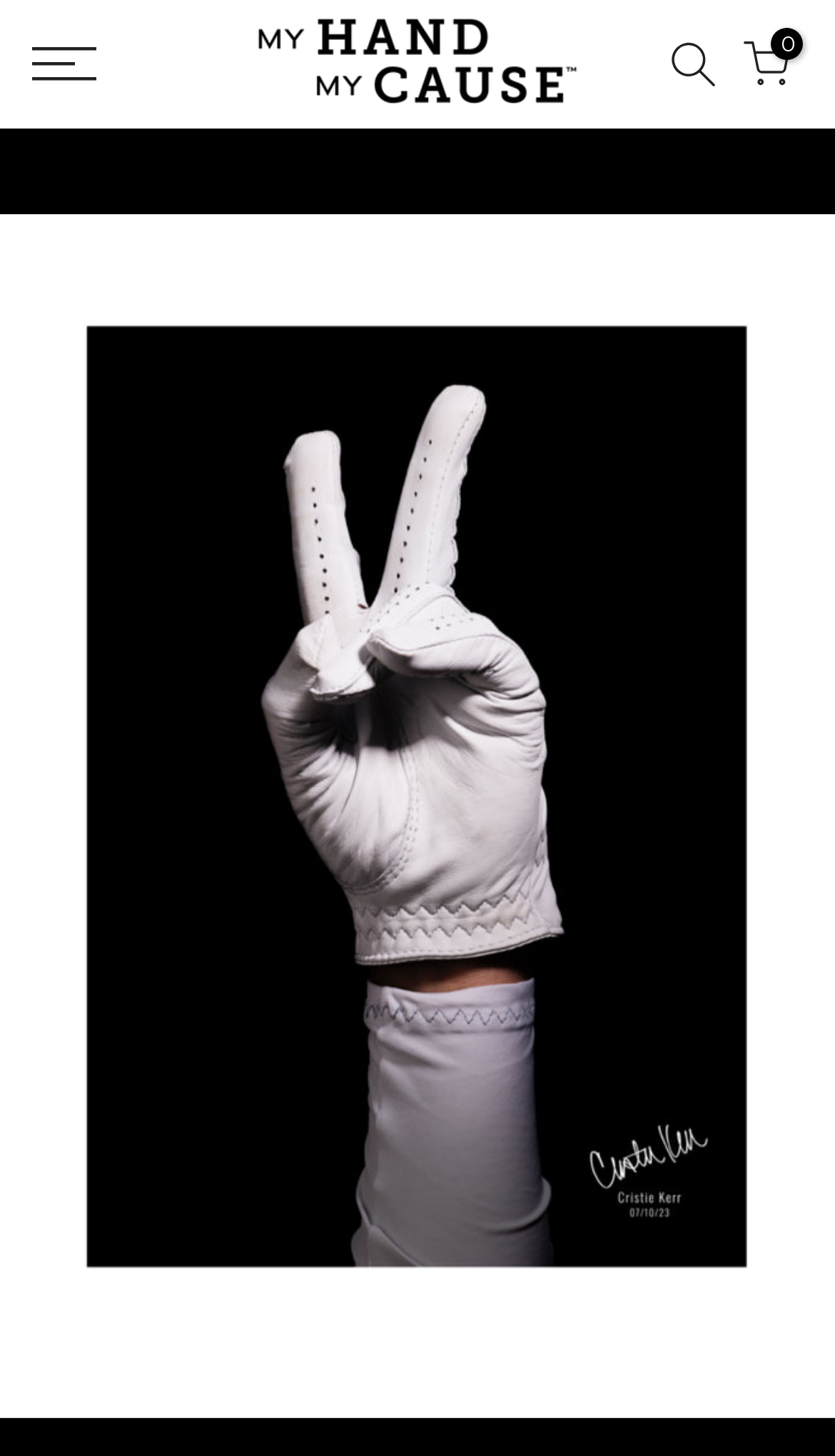Please answer the following question using a single word or phrase: 
What is the logo on the top right corner?

My Hand My Cause Logo